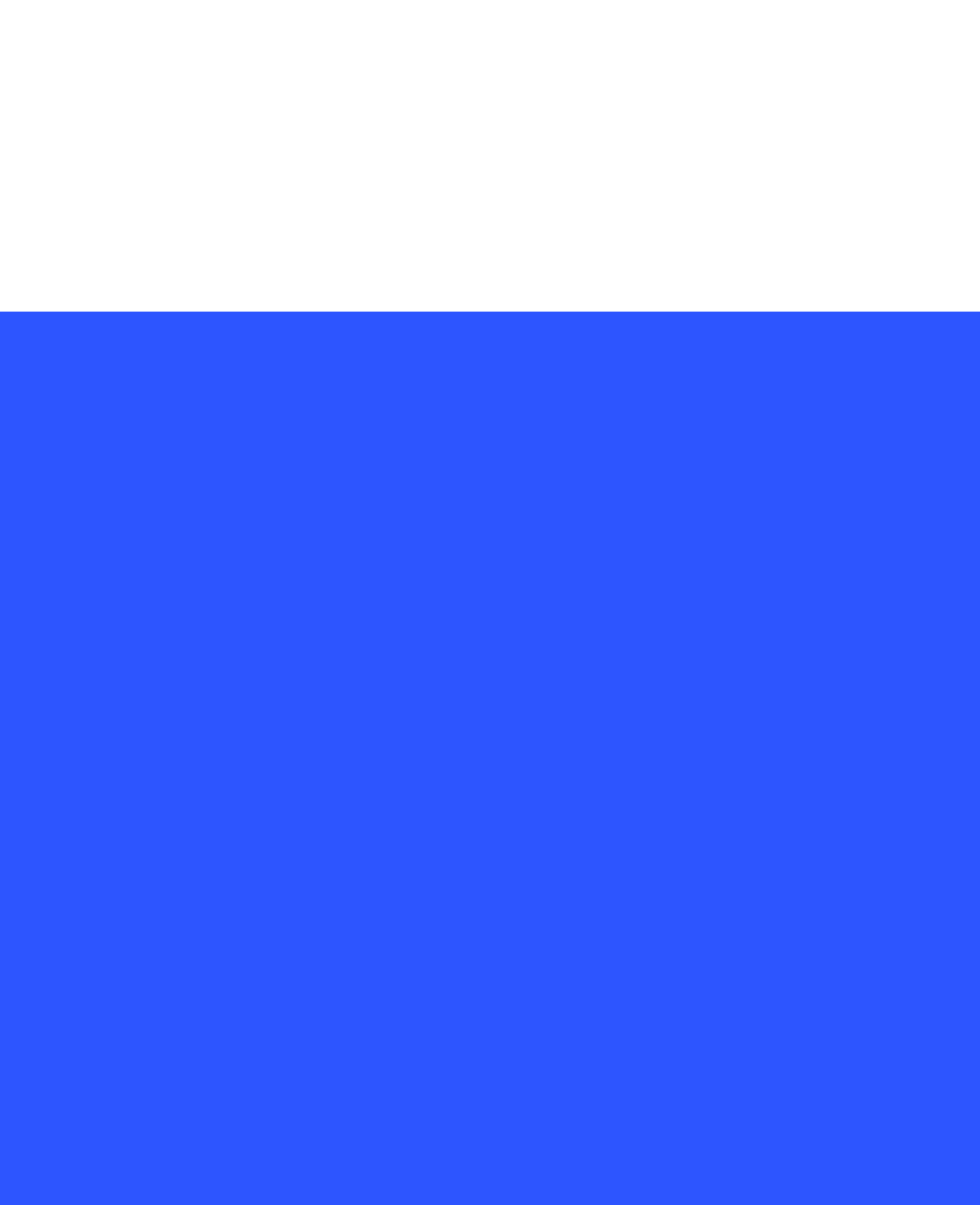Please provide the bounding box coordinates for the element that needs to be clicked to perform the instruction: "Call the contact number". The coordinates must consist of four float numbers between 0 and 1, formatted as [left, top, right, bottom].

[0.403, 0.668, 0.535, 0.689]